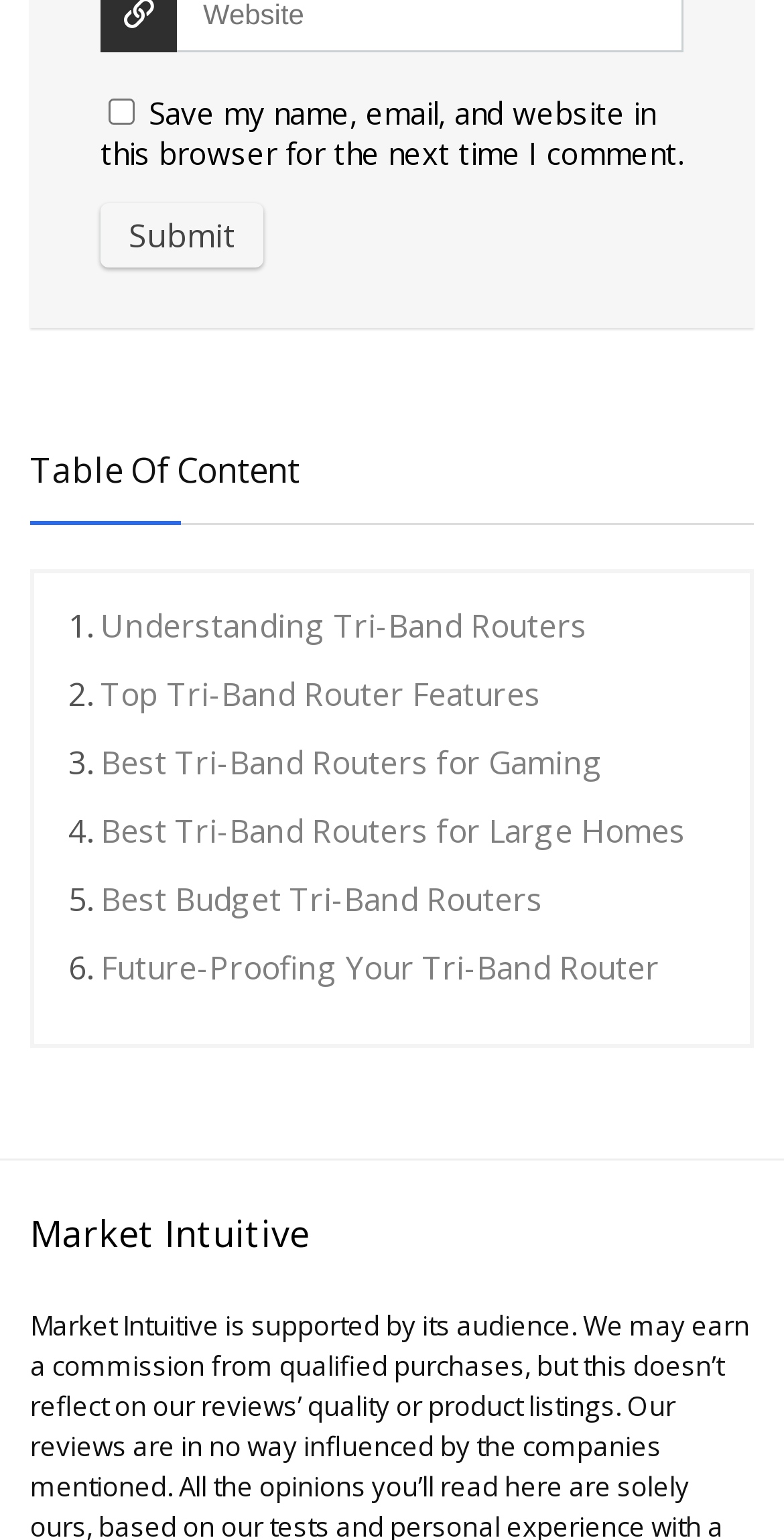Please determine the bounding box coordinates of the element's region to click in order to carry out the following instruction: "Learn about Top Tri-Band Router Features". The coordinates should be four float numbers between 0 and 1, i.e., [left, top, right, bottom].

[0.128, 0.437, 0.69, 0.466]